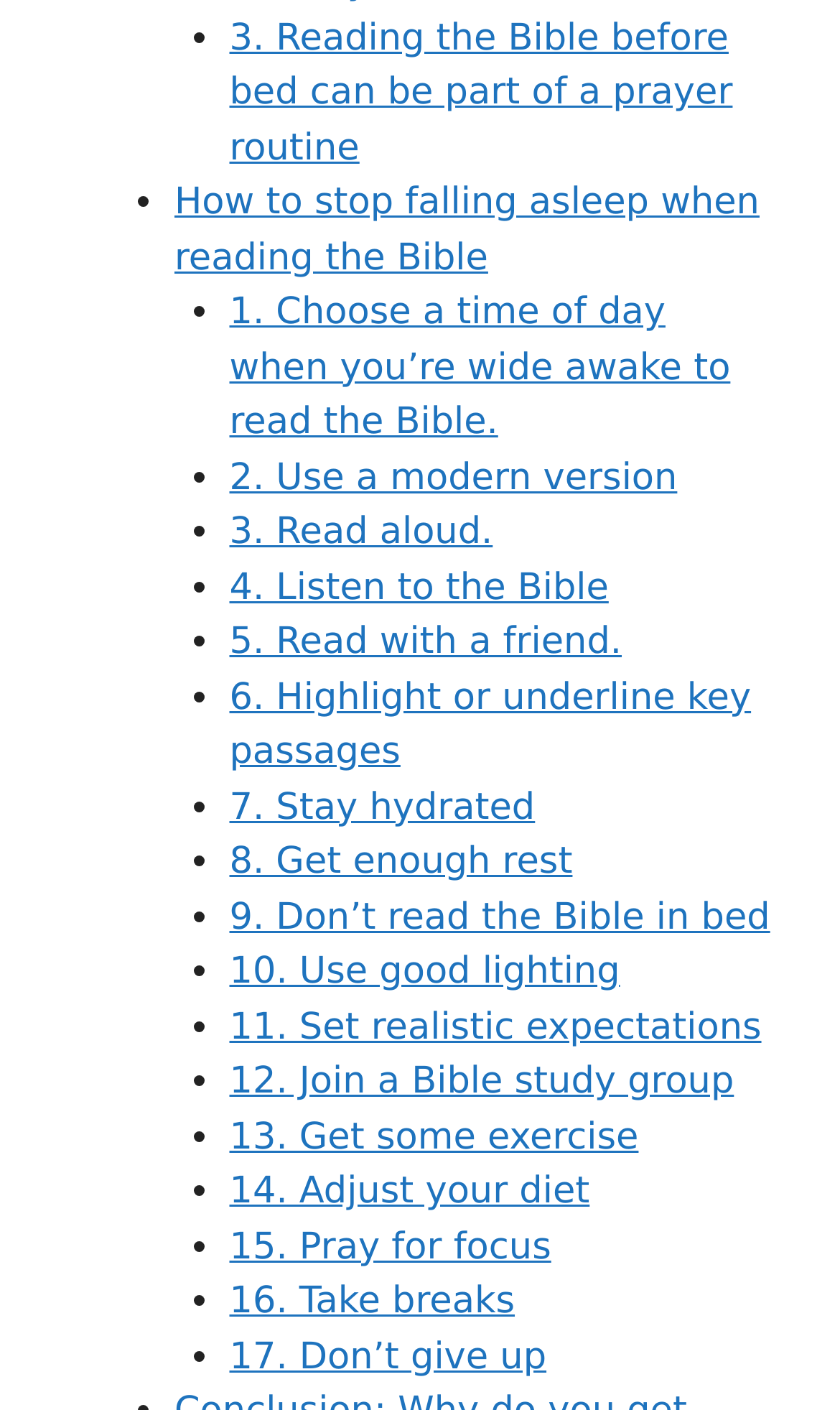What is the first tip to stay awake while reading the Bible?
Provide a detailed and well-explained answer to the question.

I looked at the first link on the webpage, which is '1. Choose a time of day when you’re wide awake to read the Bible.', and this is the first tip to stay awake while reading the Bible.